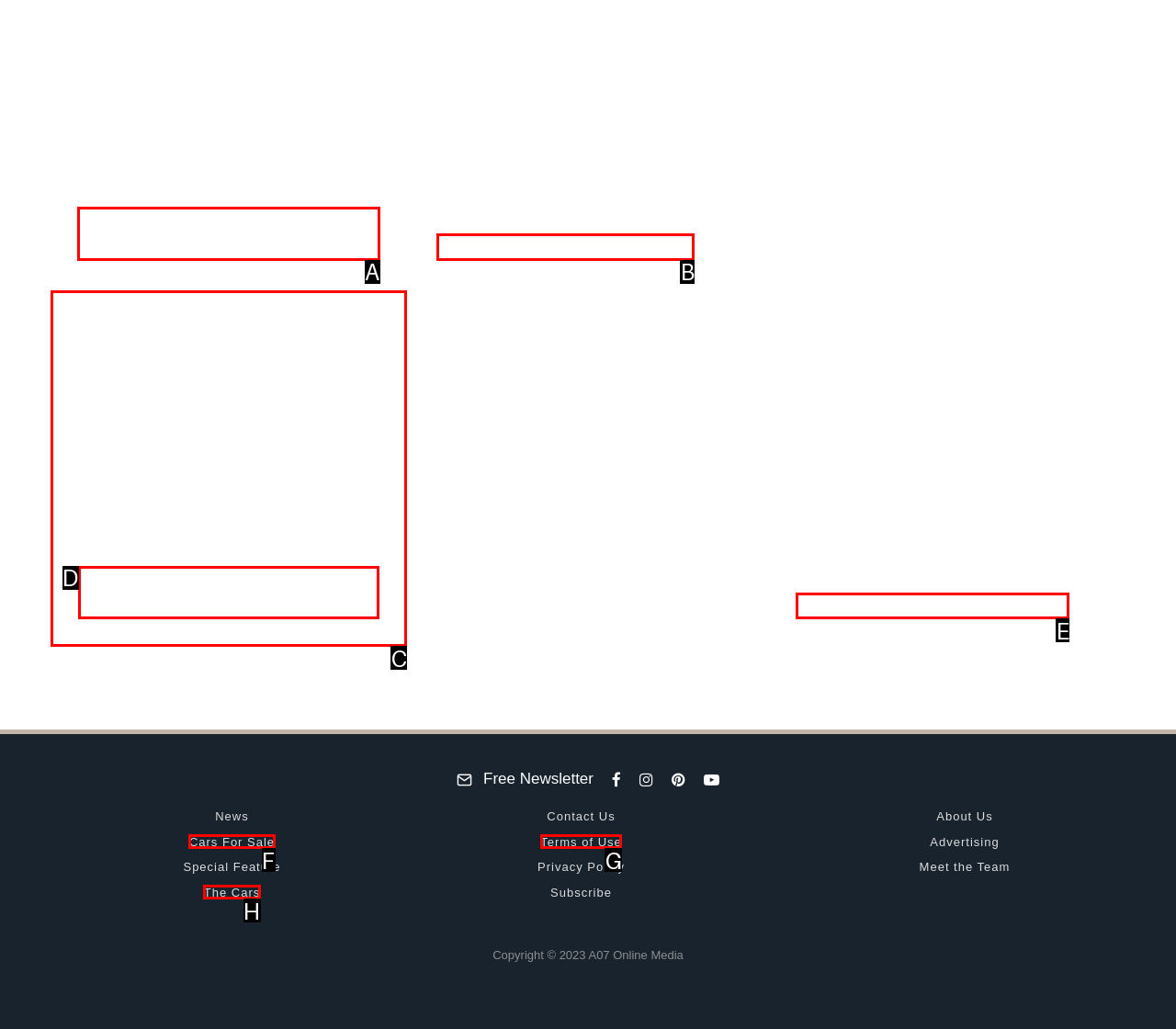Identify the correct UI element to click for the following task: Click on The Only One – 1967 Shelby GT 500 Convertible Choose the option's letter based on the given choices.

A